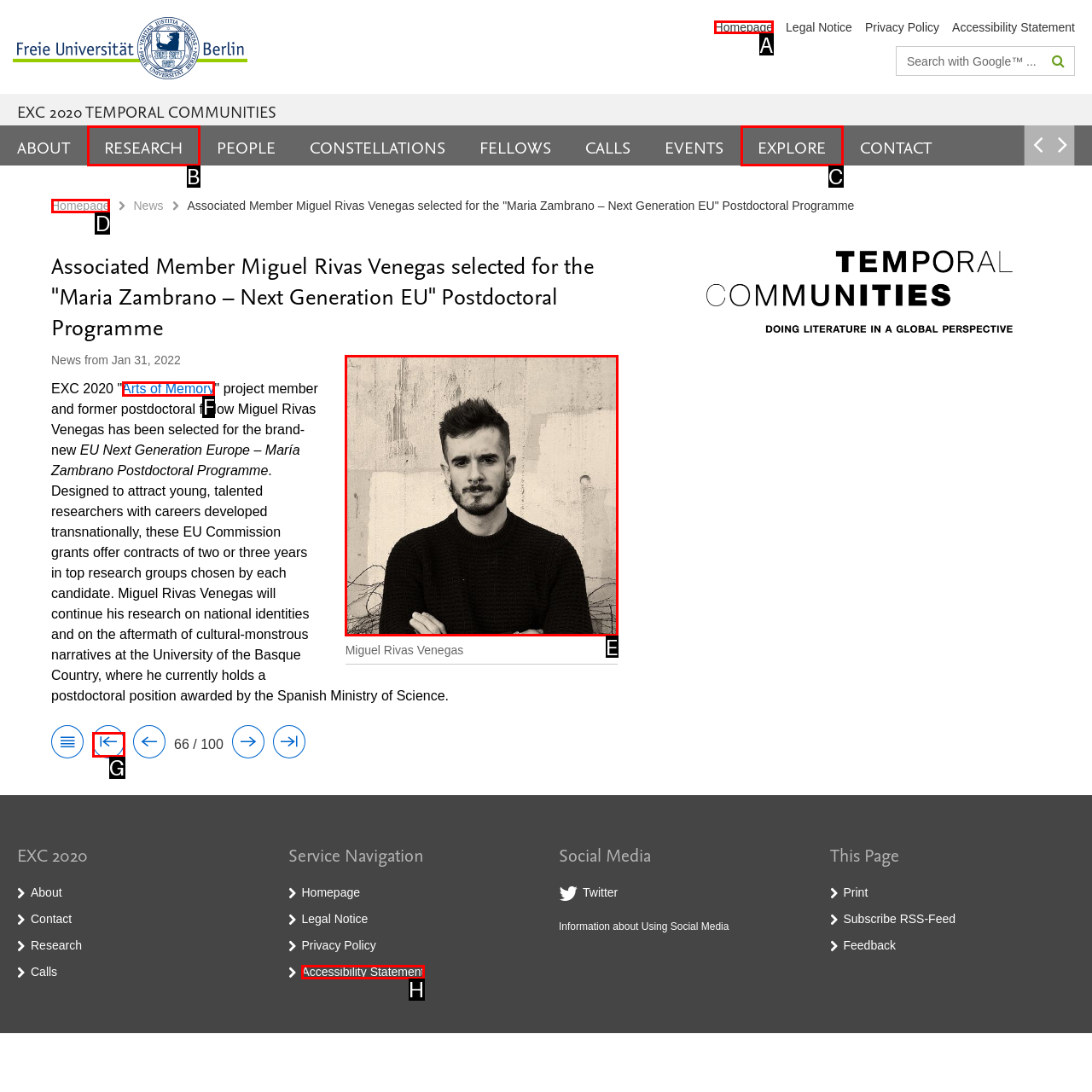Point out the option that needs to be clicked to fulfill the following instruction: Go to the homepage
Answer with the letter of the appropriate choice from the listed options.

A